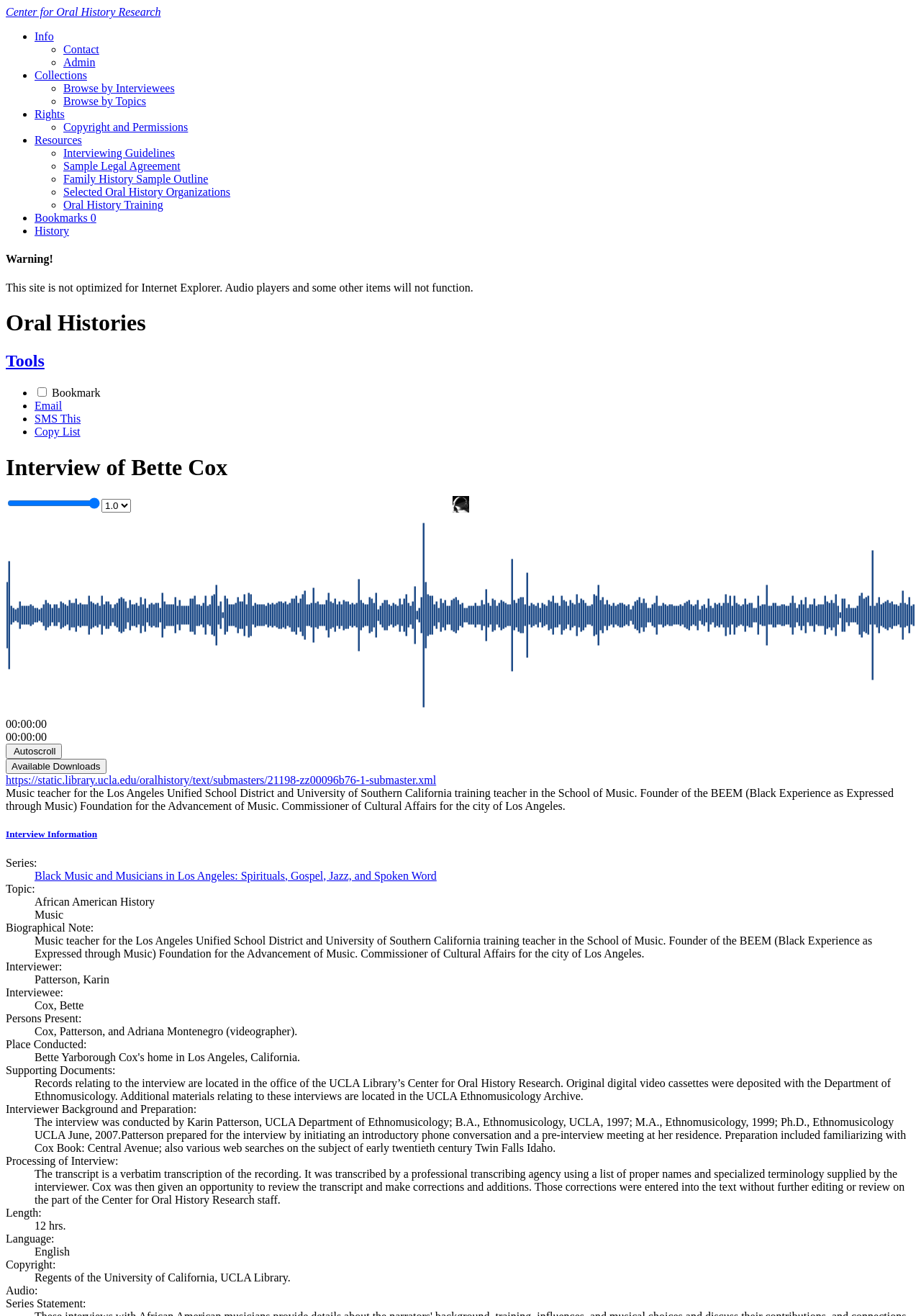What is the topic of the interview?
Refer to the screenshot and deliver a thorough answer to the question presented.

The question asks for the topic of the interview. By looking at the webpage, we can see that there is a section with the heading 'Interview Information', and under that section, there is a description list with a term 'Topic:' and a detail 'African American History'. Therefore, the answer is 'African American History'.